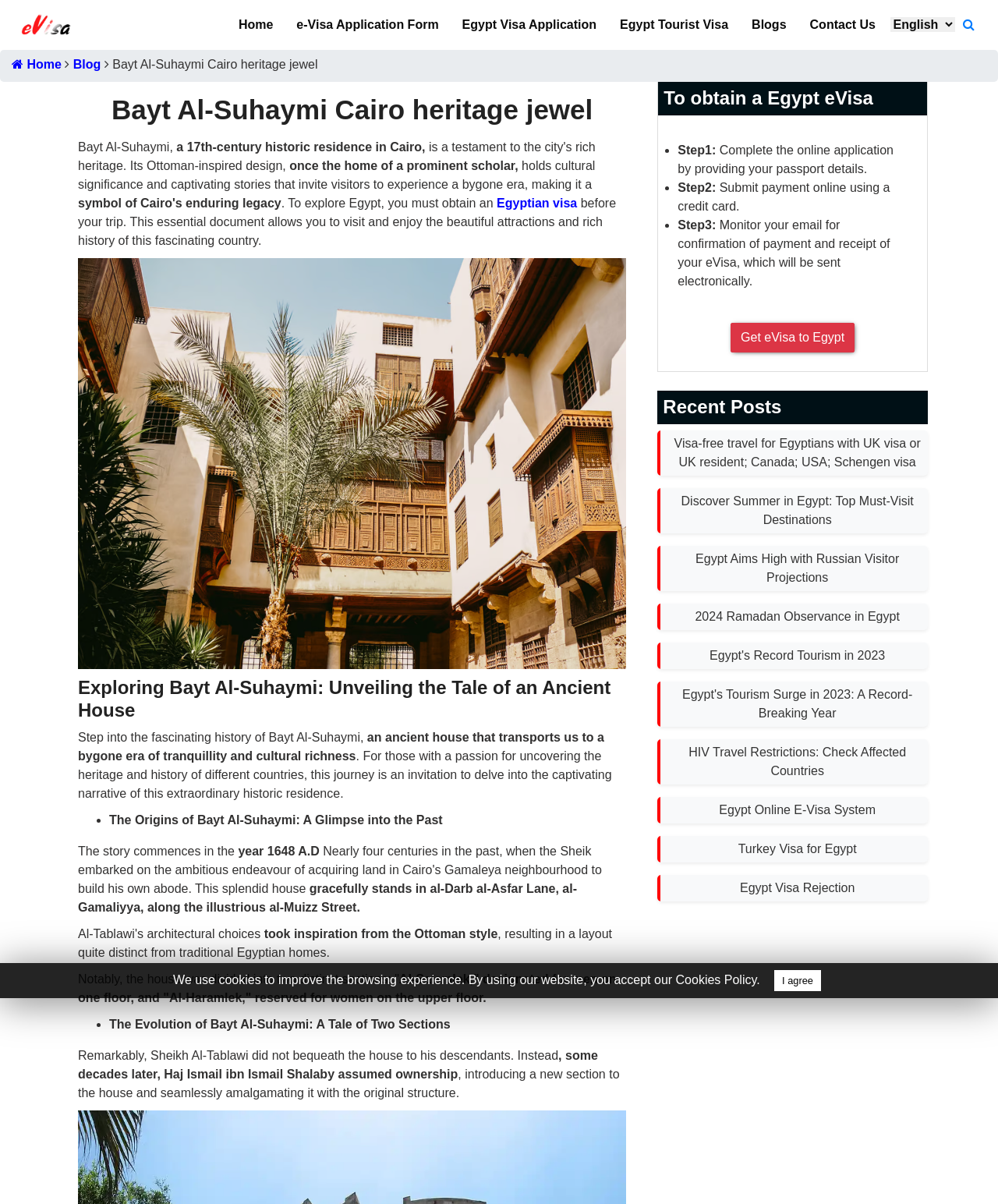Please respond to the question with a concise word or phrase:
What is Bayt Al-Suhaymi?

17th-century historic residence